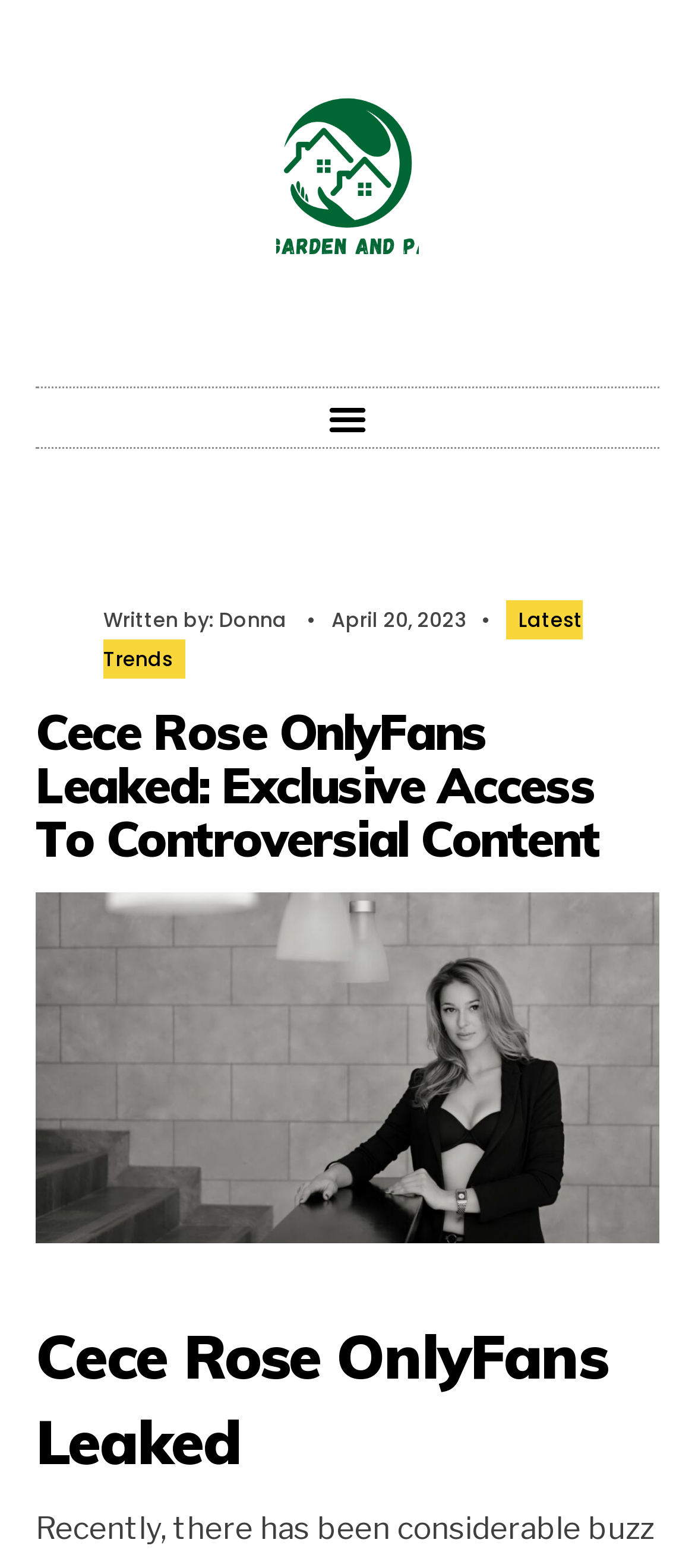Identify and provide the bounding box for the element described by: "Latest Trends".

[0.149, 0.383, 0.838, 0.433]